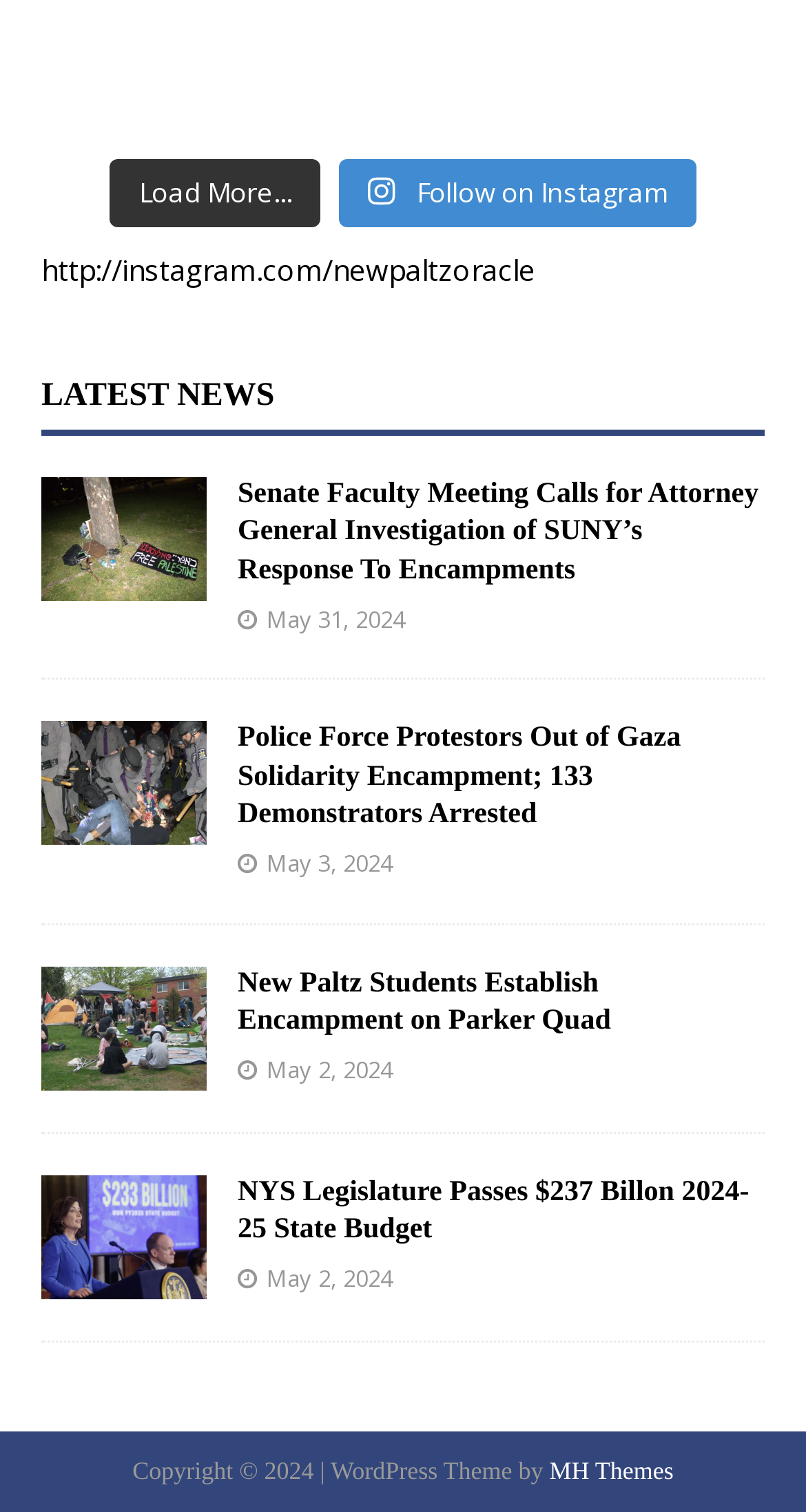Can you identify the bounding box coordinates of the clickable region needed to carry out this instruction: 'Follow on Instagram'? The coordinates should be four float numbers within the range of 0 to 1, stated as [left, top, right, bottom].

[0.422, 0.105, 0.863, 0.15]